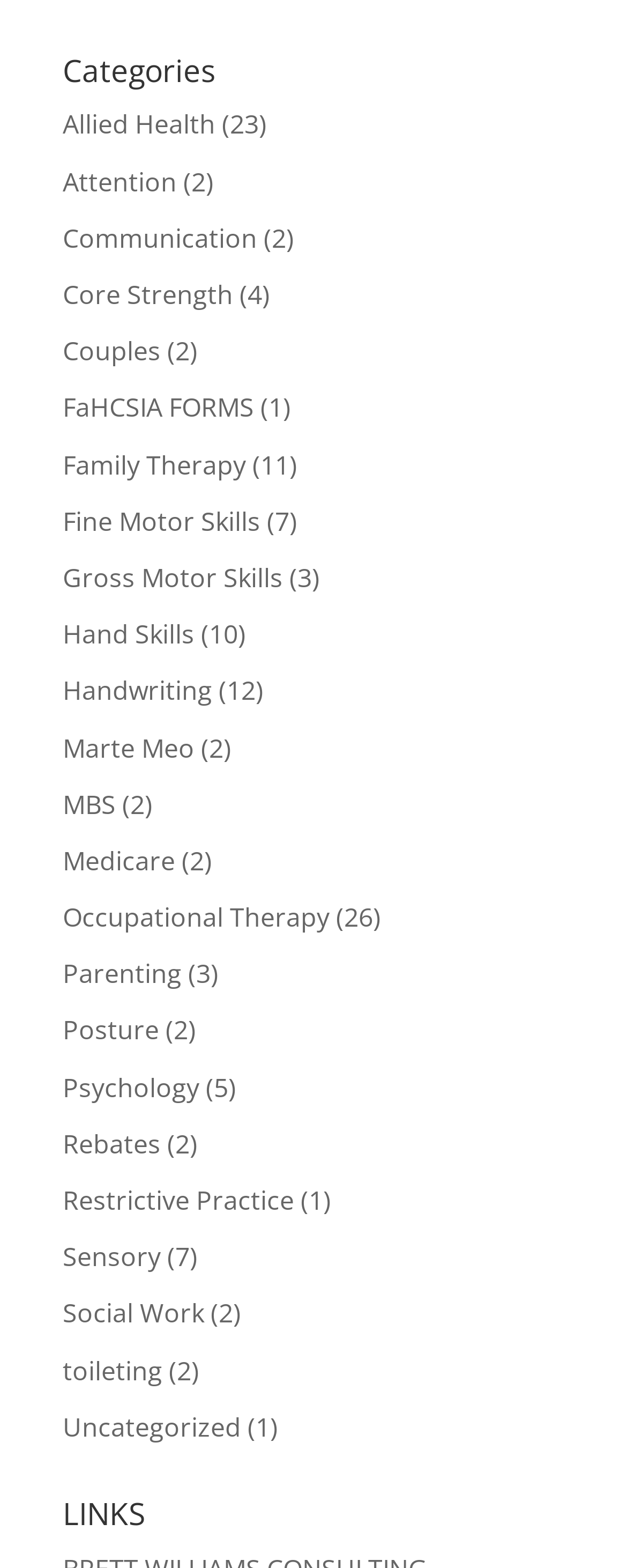Identify the bounding box coordinates for the region to click in order to carry out this instruction: "View Family Therapy". Provide the coordinates using four float numbers between 0 and 1, formatted as [left, top, right, bottom].

[0.1, 0.285, 0.392, 0.307]